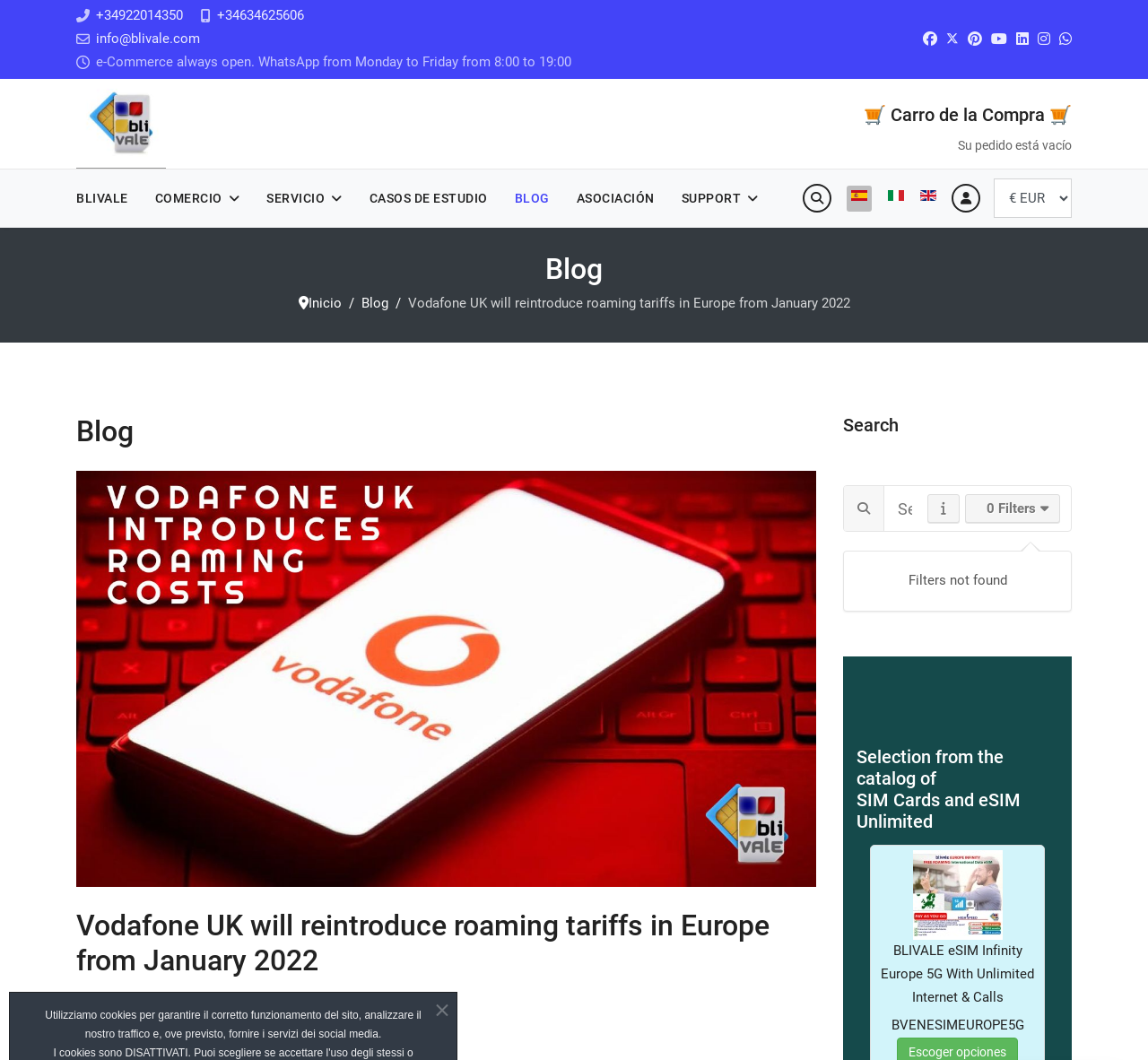Pinpoint the bounding box coordinates of the clickable area needed to execute the instruction: "View the BLIVALE eSIM Infinity Europe 5G details". The coordinates should be specified as four float numbers between 0 and 1, i.e., [left, top, right, bottom].

[0.767, 0.889, 0.901, 0.949]